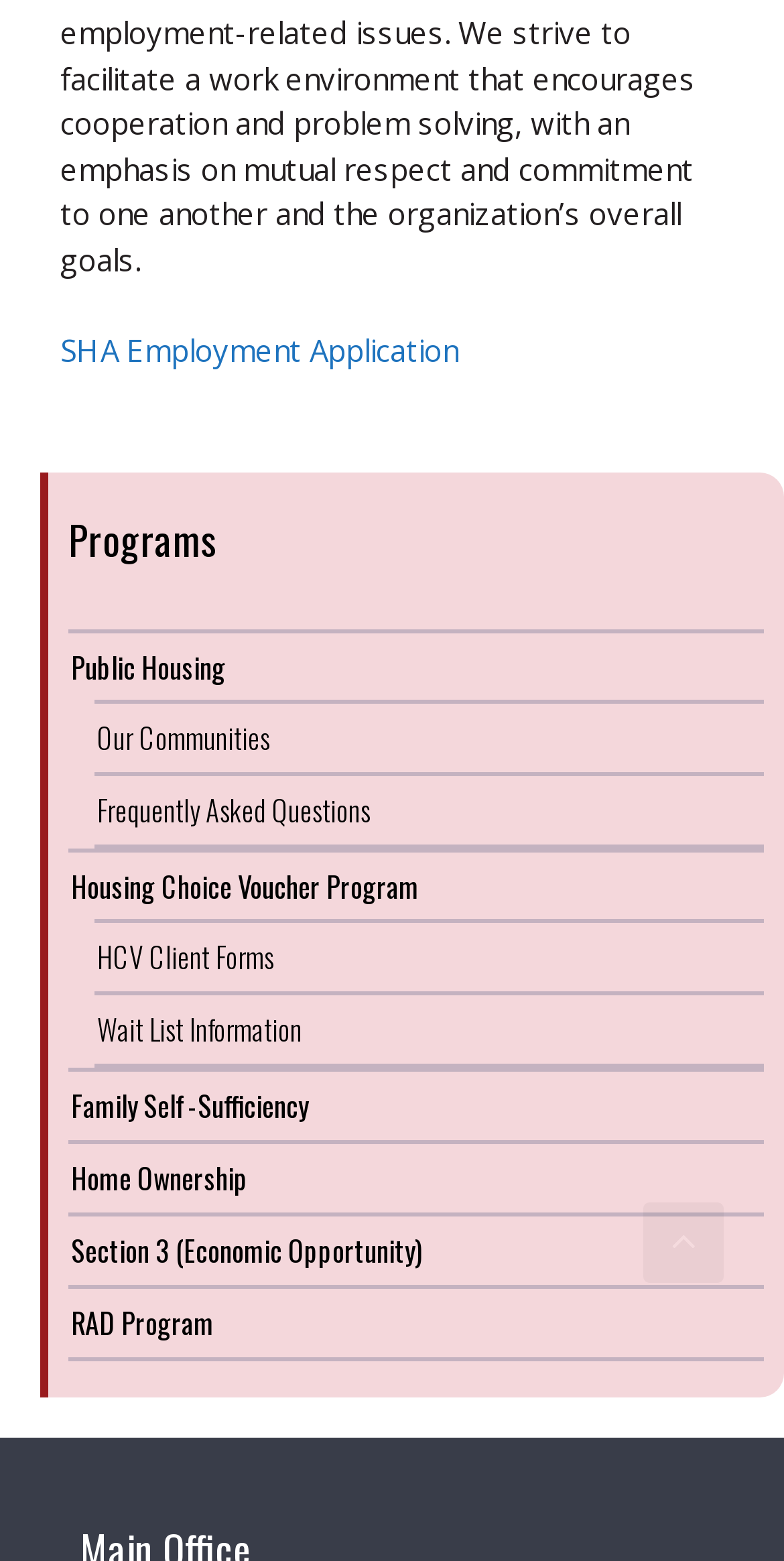Please identify the bounding box coordinates of the clickable region that I should interact with to perform the following instruction: "Apply for SHA Employment". The coordinates should be expressed as four float numbers between 0 and 1, i.e., [left, top, right, bottom].

[0.077, 0.211, 0.585, 0.237]